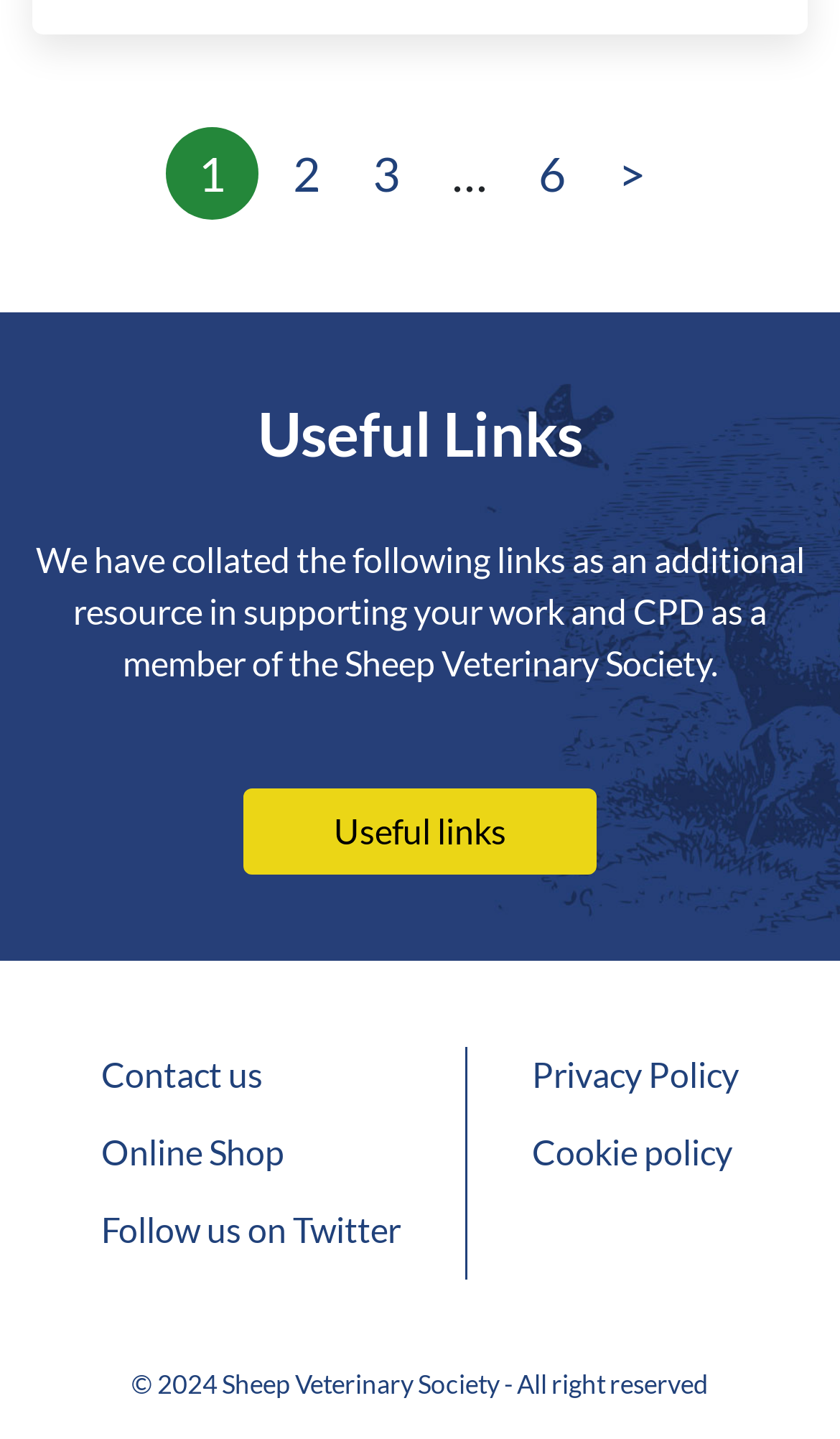Find the bounding box coordinates of the element to click in order to complete this instruction: "go to Paged 2". The bounding box coordinates must be four float numbers between 0 and 1, denoted as [left, top, right, bottom].

[0.328, 0.088, 0.403, 0.152]